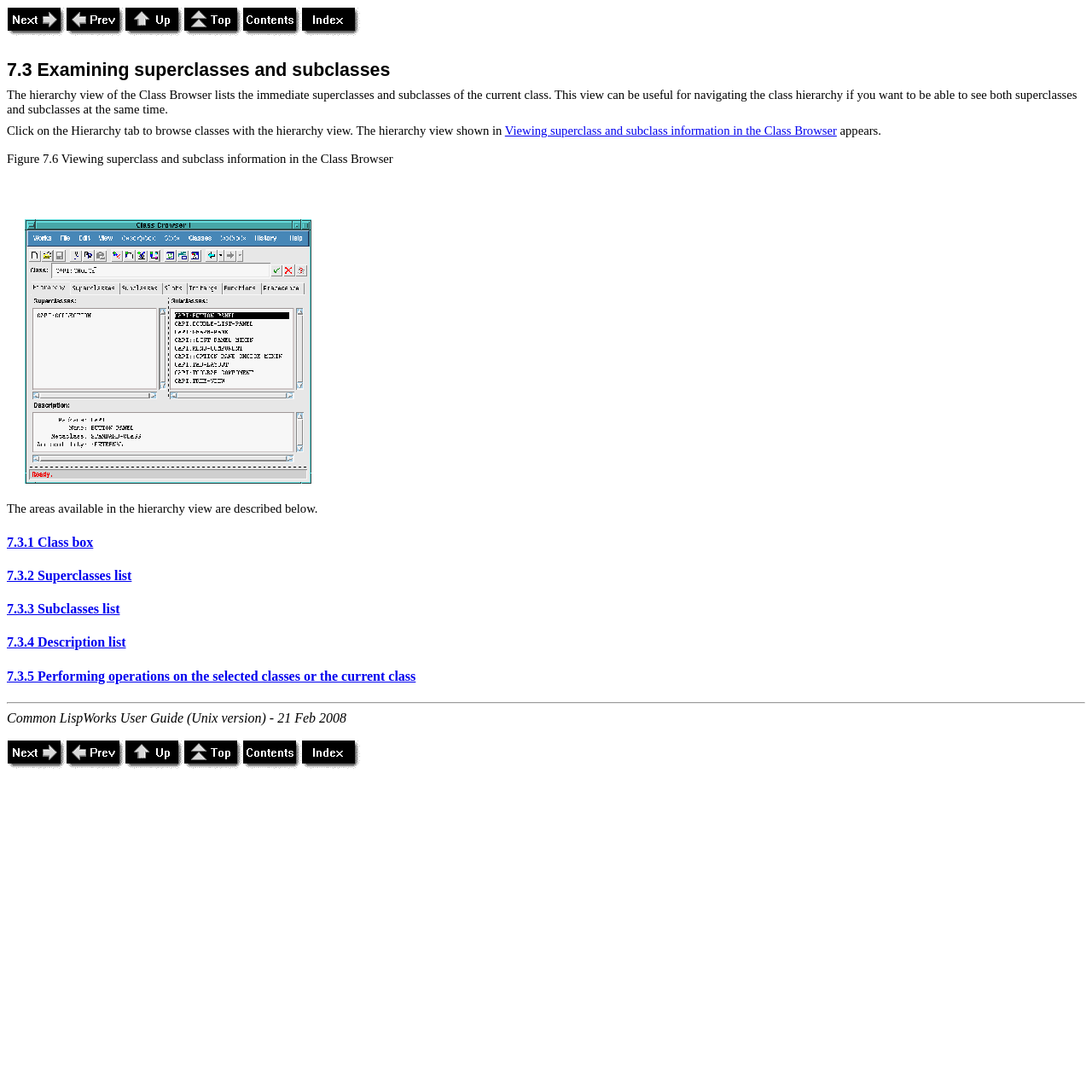Provide the bounding box coordinates for the UI element that is described as: "alt="Index"".

[0.276, 0.693, 0.33, 0.706]